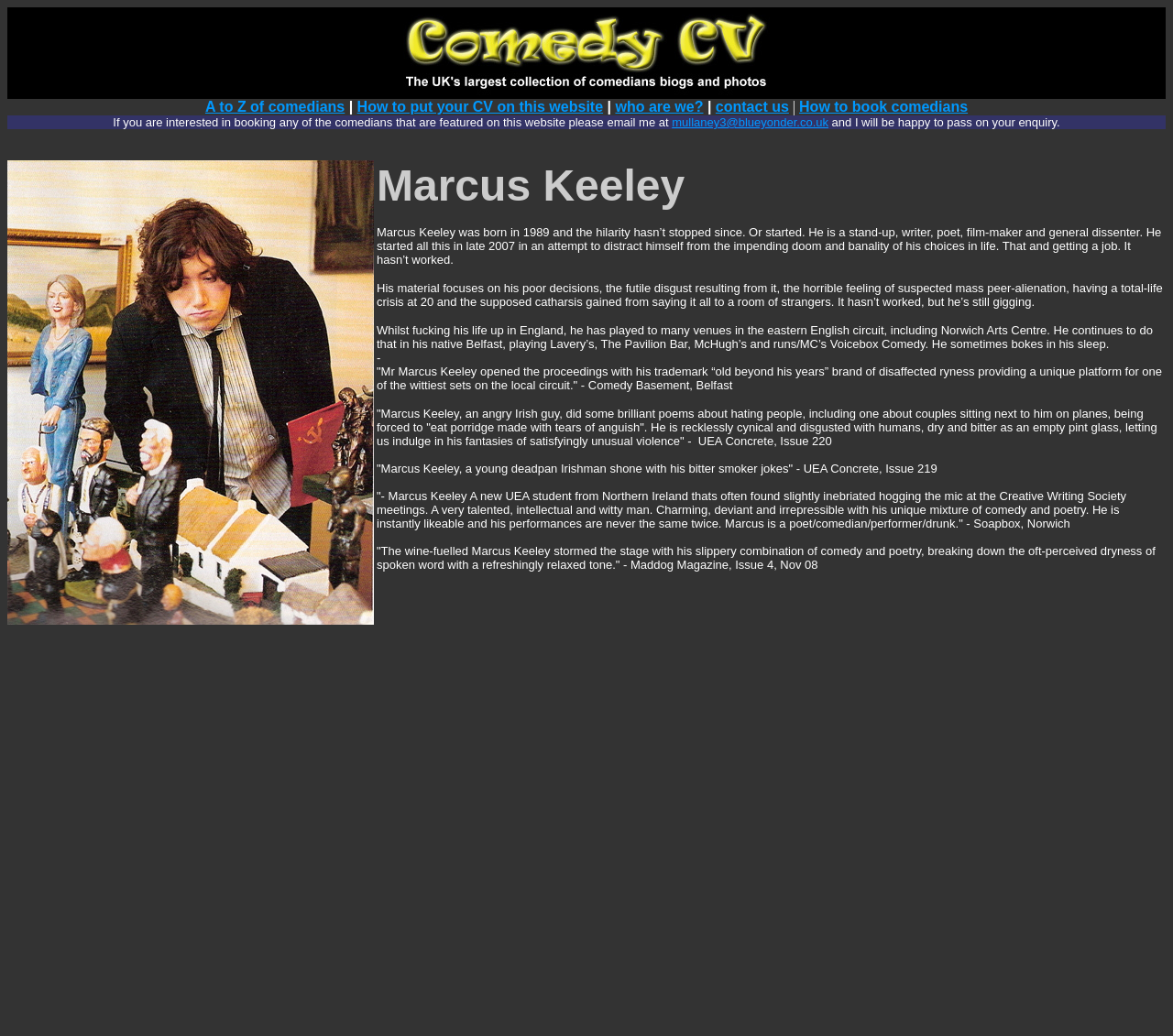Identify the bounding box for the UI element that is described as follows: "How to book comedians".

[0.681, 0.095, 0.825, 0.111]